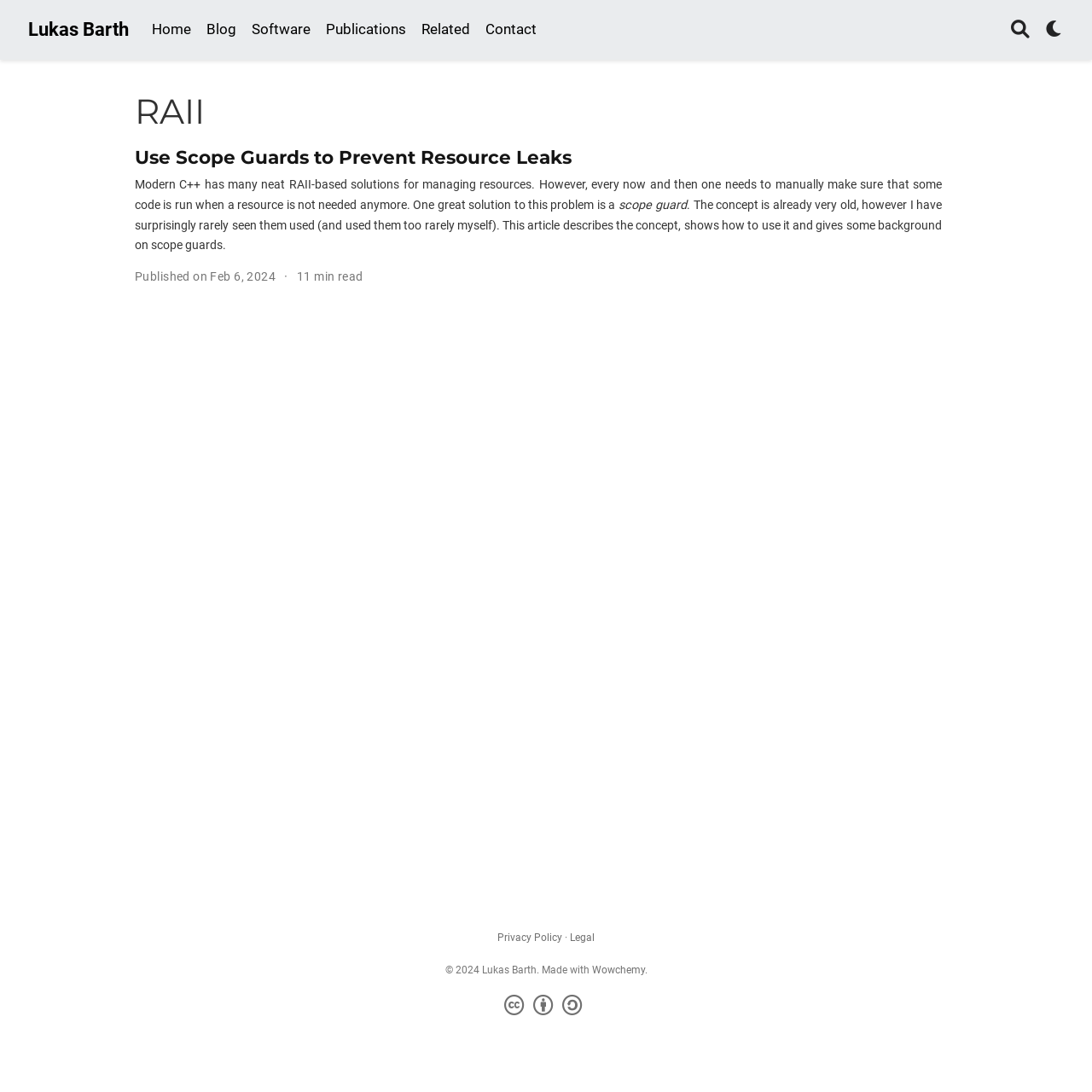Can you show the bounding box coordinates of the region to click on to complete the task described in the instruction: "Visit Microsoft home page"?

None